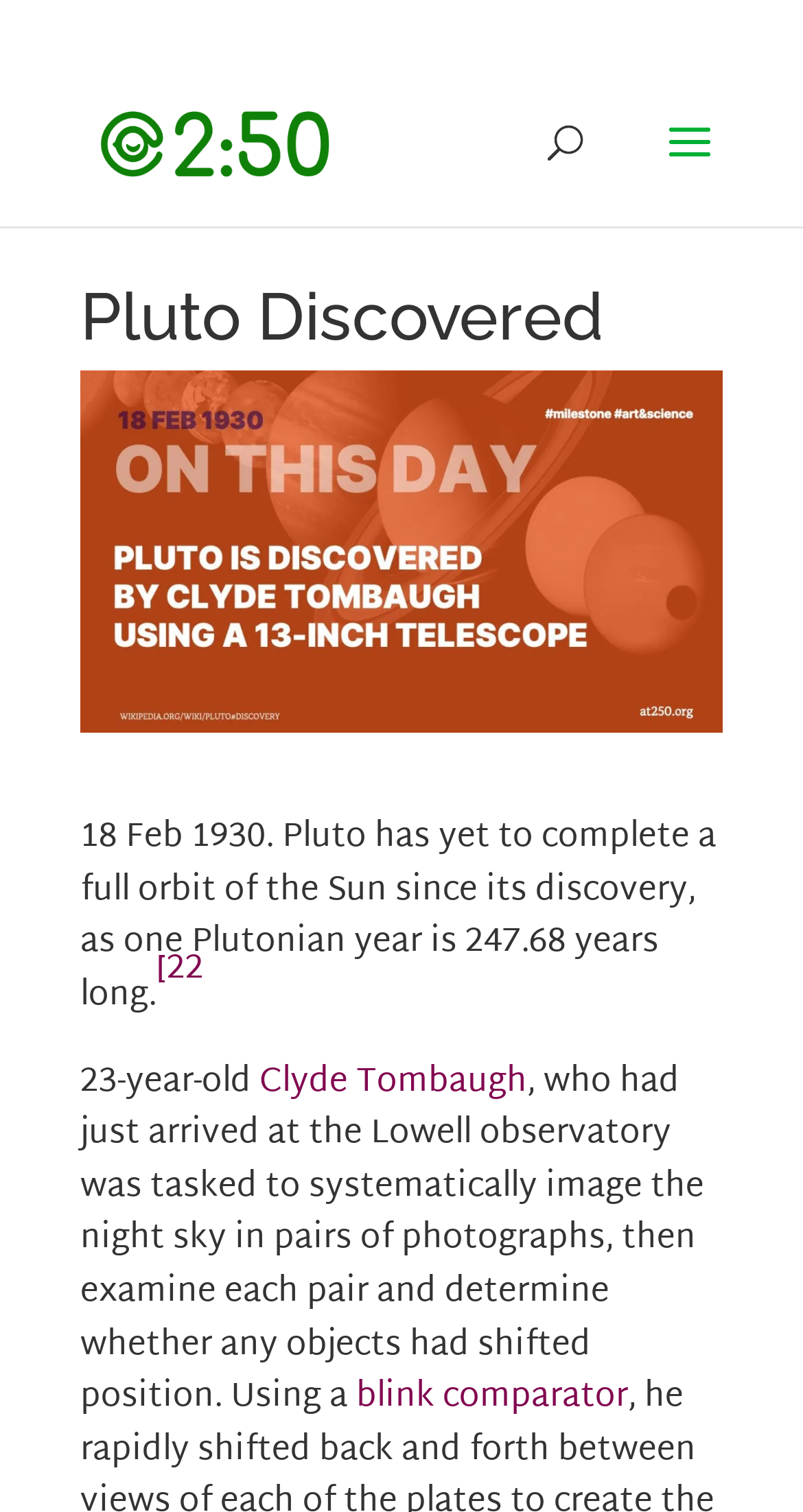Locate the bounding box of the UI element with the following description: "name="s" placeholder="Search …" title="Search for:"".

[0.463, 0.04, 0.823, 0.043]